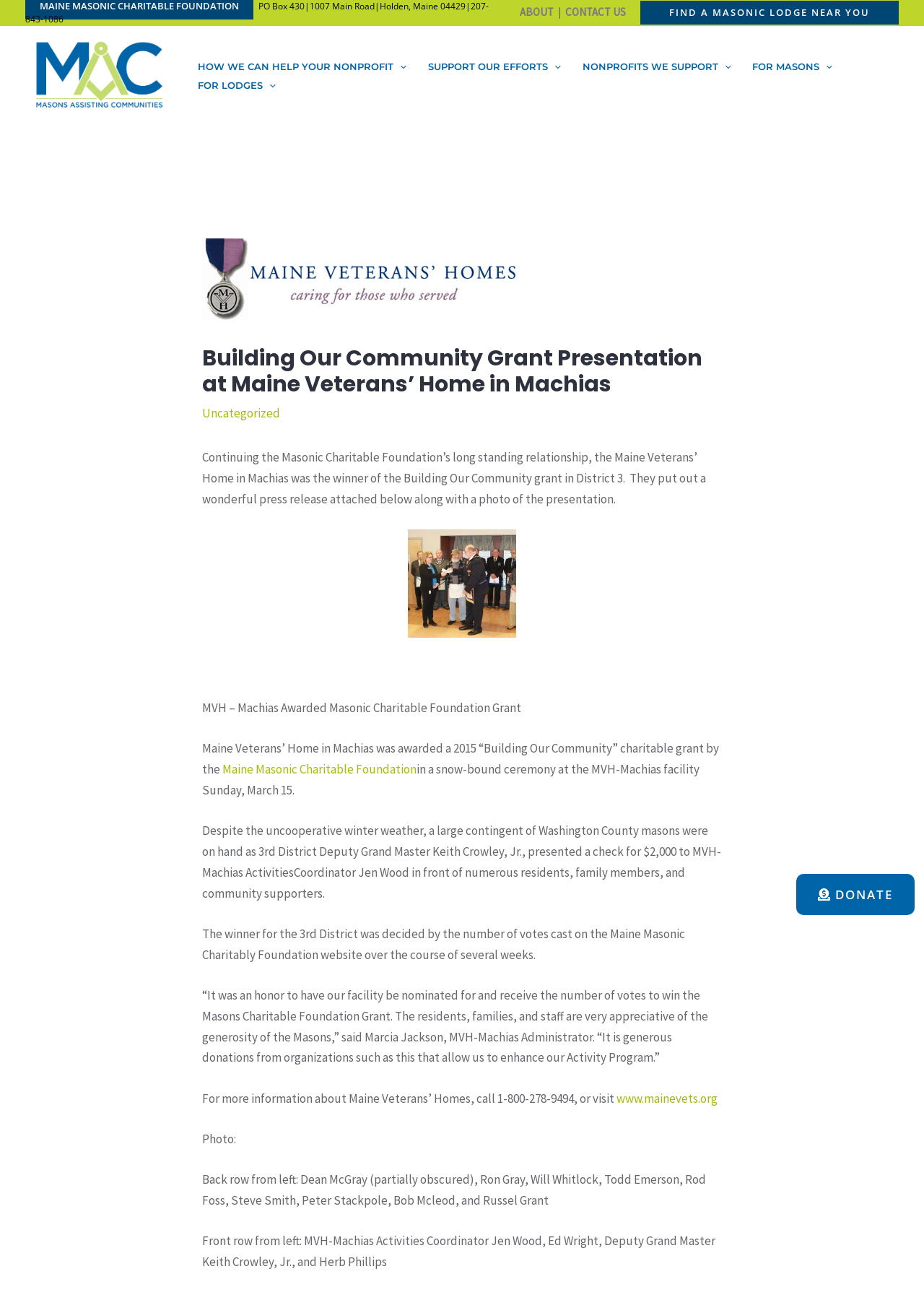Provide the bounding box for the UI element matching this description: "Maine Masonic Charitable Foundation".

[0.241, 0.58, 0.451, 0.592]